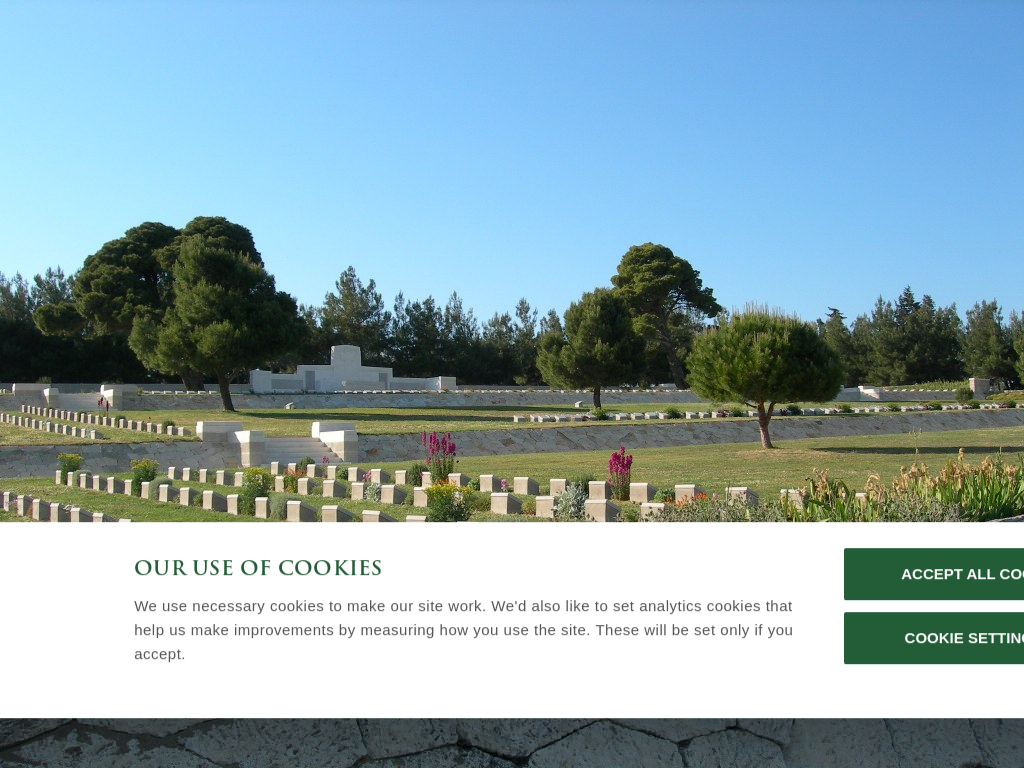Answer the question below using just one word or a short phrase: 
What is the color of the sky in the image?

Blue